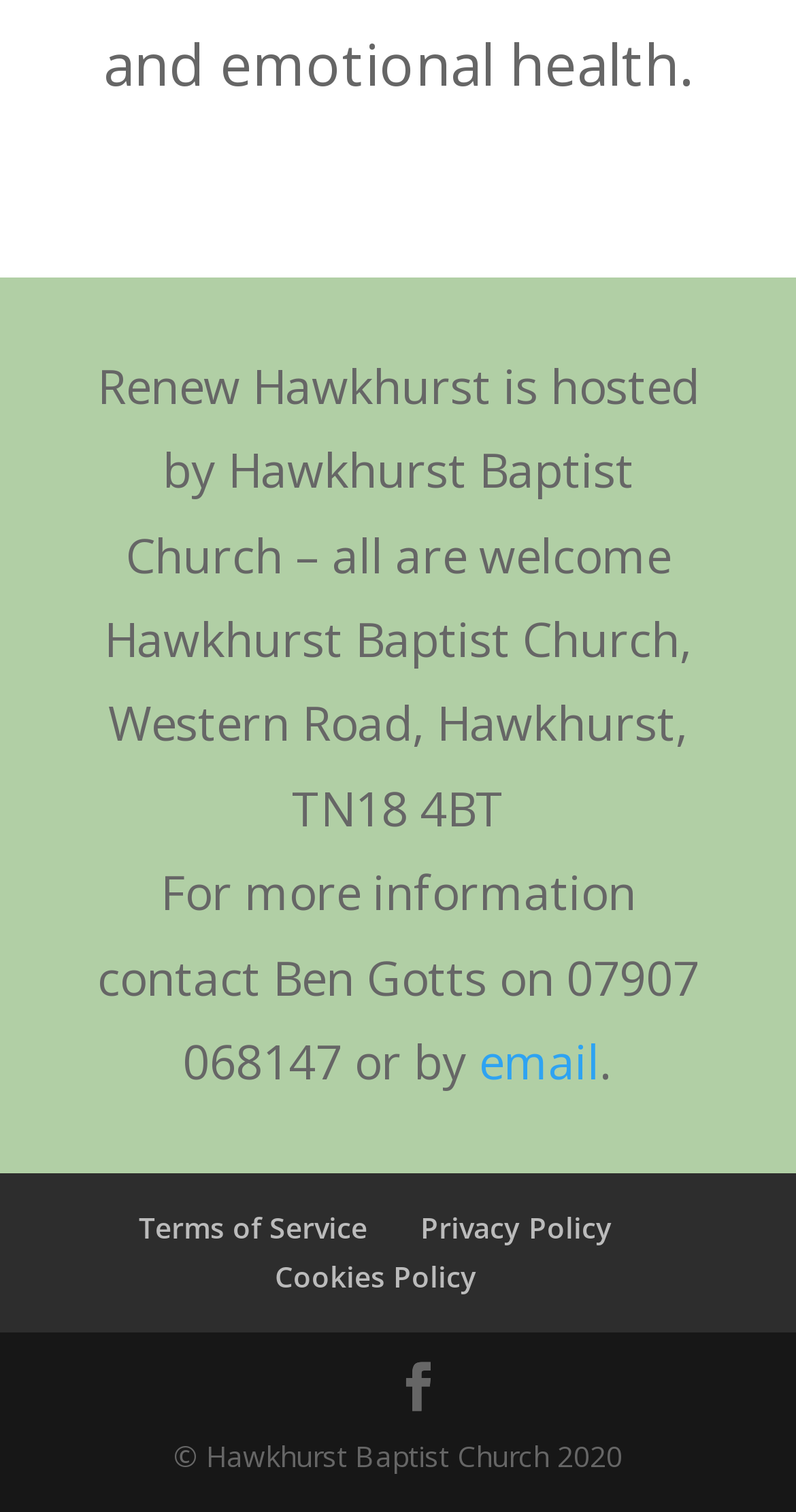How many links are there in the footer section?
Identify the answer in the screenshot and reply with a single word or phrase.

4